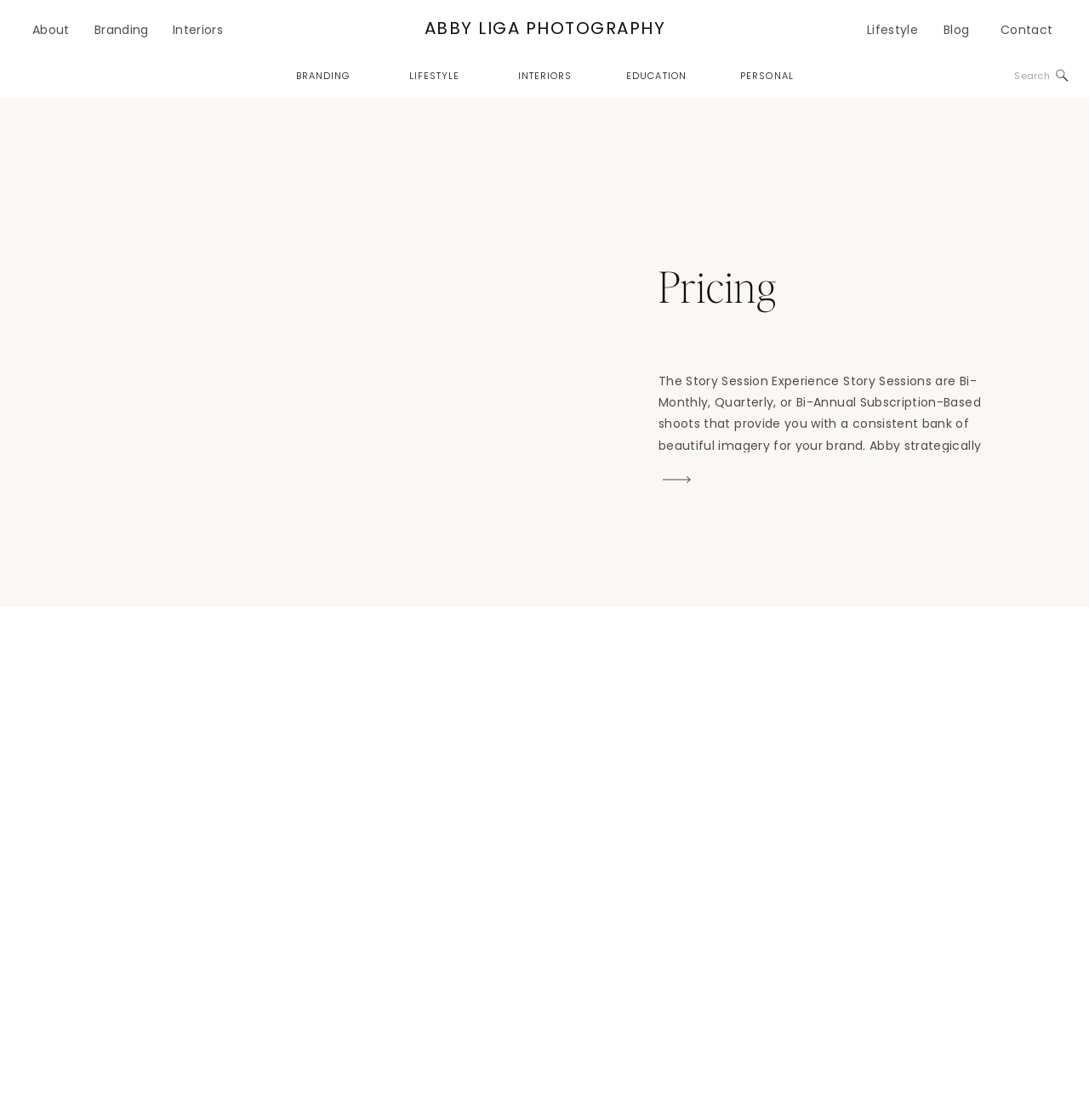Please pinpoint the bounding box coordinates for the region I should click to adhere to this instruction: "Click on About".

[0.03, 0.017, 0.065, 0.035]